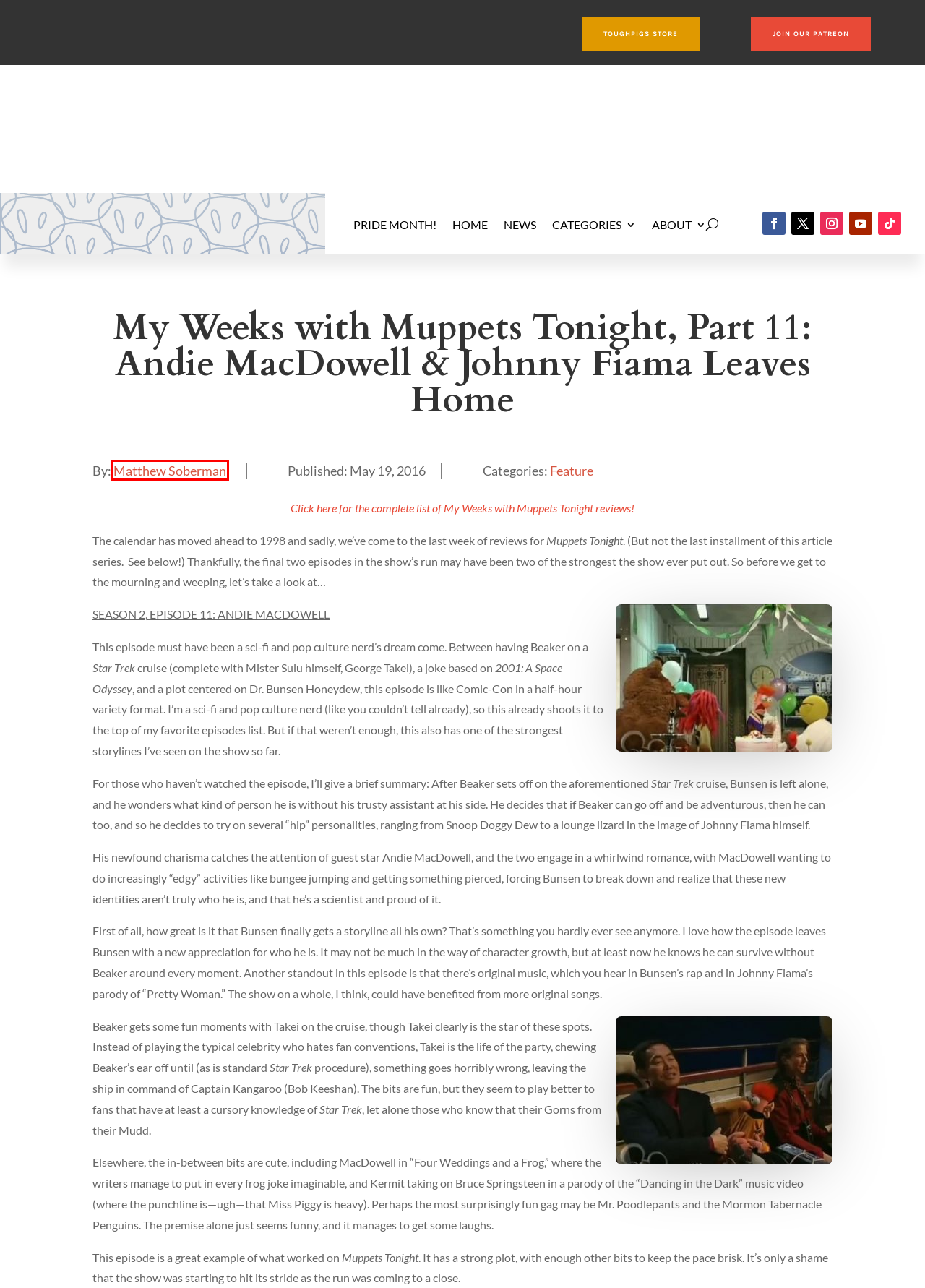Observe the webpage screenshot and focus on the red bounding box surrounding a UI element. Choose the most appropriate webpage description that corresponds to the new webpage after clicking the element in the bounding box. Here are the candidates:
A. Home - ToughPigs
B. Introducing the ToughPigs Pride Month 2024 Charity Fundraiser! - ToughPigs
C. Feature Archives - ToughPigs
D. My Weeks with Muppets Tonight Archives - ToughPigs
E. Ace in the Fraggle Hole: Fraggle Rock and Asexuality - ToughPigs
F. My Weeks with Muppets Tonight - ToughPigs
G. News Archives - ToughPigs
H. Matthew Soberman, Author at ToughPigs

H